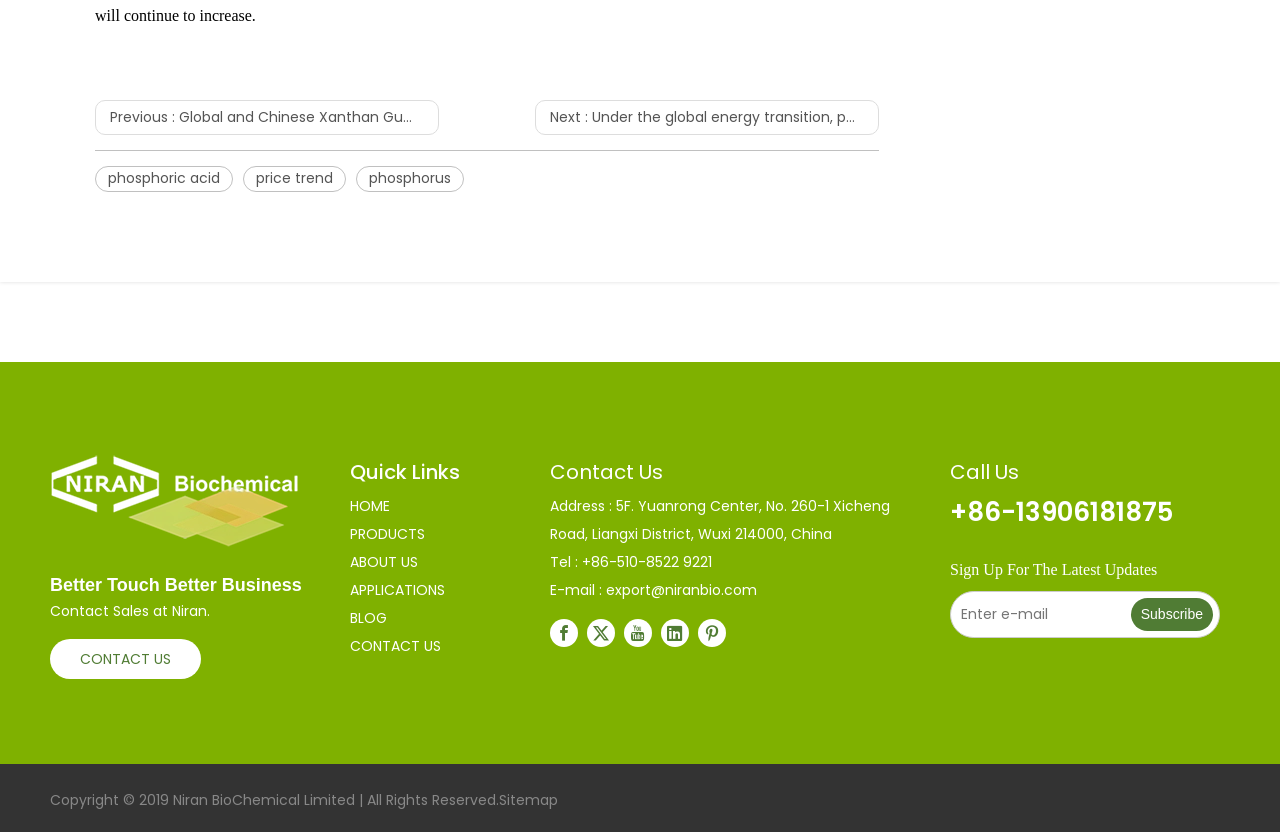What is the company name?
Please answer the question as detailed as possible.

The company name can be found in the footer section of the webpage, where it is stated 'Copyright © 2019 Niran BioChemical Limited | All Rights Reserved.'